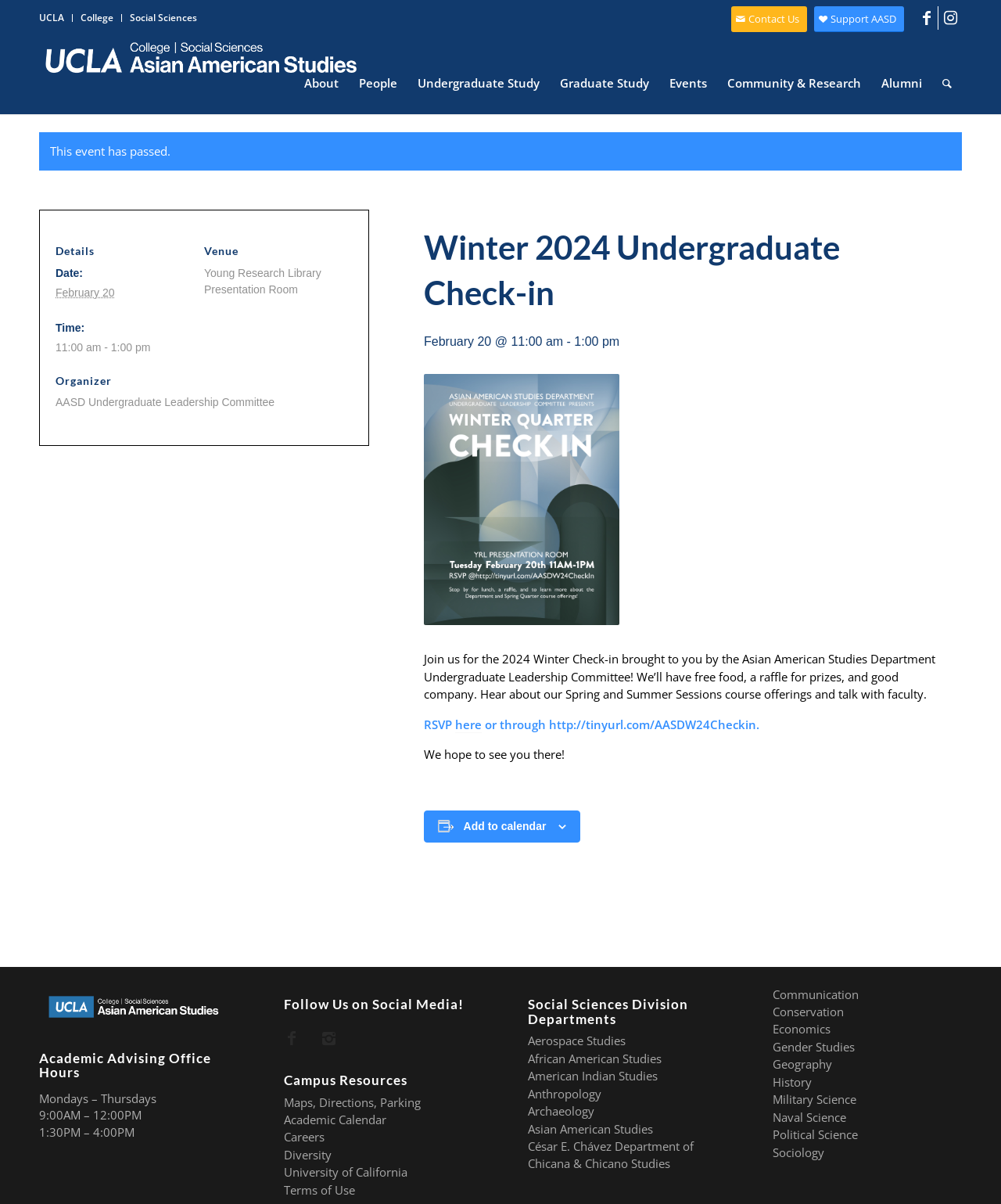Please determine the bounding box coordinates of the clickable area required to carry out the following instruction: "Share a coupon". The coordinates must be four float numbers between 0 and 1, represented as [left, top, right, bottom].

None